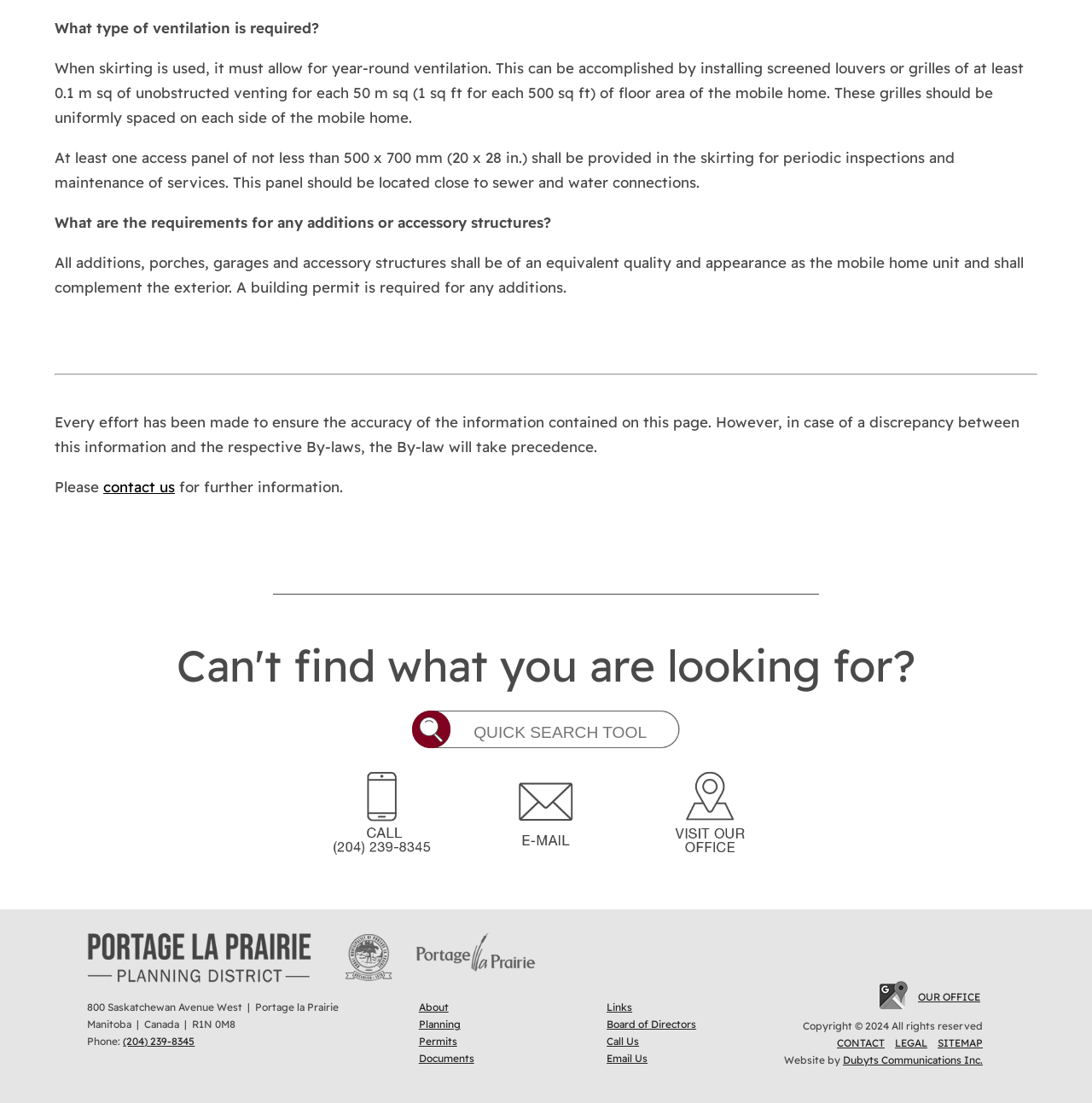How many logos are displayed in the footer?
We need a detailed and meticulous answer to the question.

The webpage has three logos displayed in the footer: Portage la Prairie Planning District footer logo, Rural Municipality of Portage la Prairie logo, and City of Portage la Prairie logo.